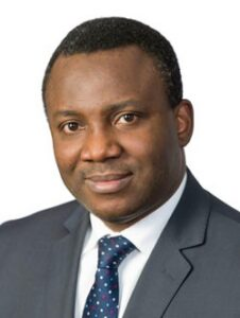Explain the image with as much detail as possible.

The image features Professor Kenneth Amaeshi, a prominent academic known for his advocacy of Africapitalism, an economic philosophy that emphasizes the private sector's role in Africa’s economic transformation. He serves as the Chair in Business and Sustainable Development and is the Director of the Sustainable Business Initiative at the University of Edinburgh. The image is likely associated with a presentation titled "Africapitalism and the Sustainable Development Goals: Implications for Business and Entrepreneurship in Africa," where Professor Amaeshi discusses how Africapitalism can guide businesses and entrepreneurs in aligning profitability with sustainable development goals. The presentation aims to challenge existing paradigms and encourage a reimagined economic approach suited to Africa’s unique context.